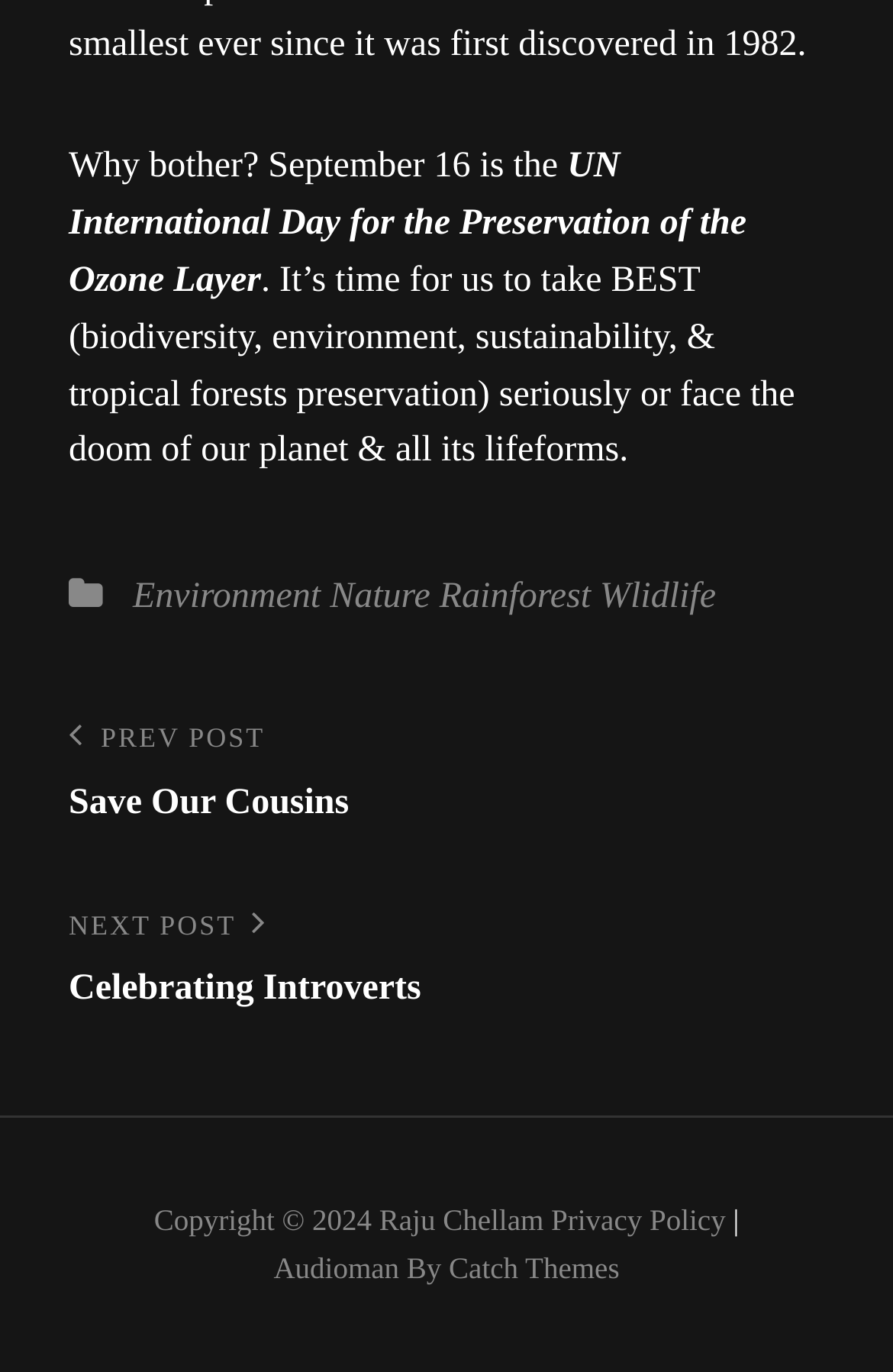How many categories are listed in the footer section?
Refer to the screenshot and respond with a concise word or phrase.

4